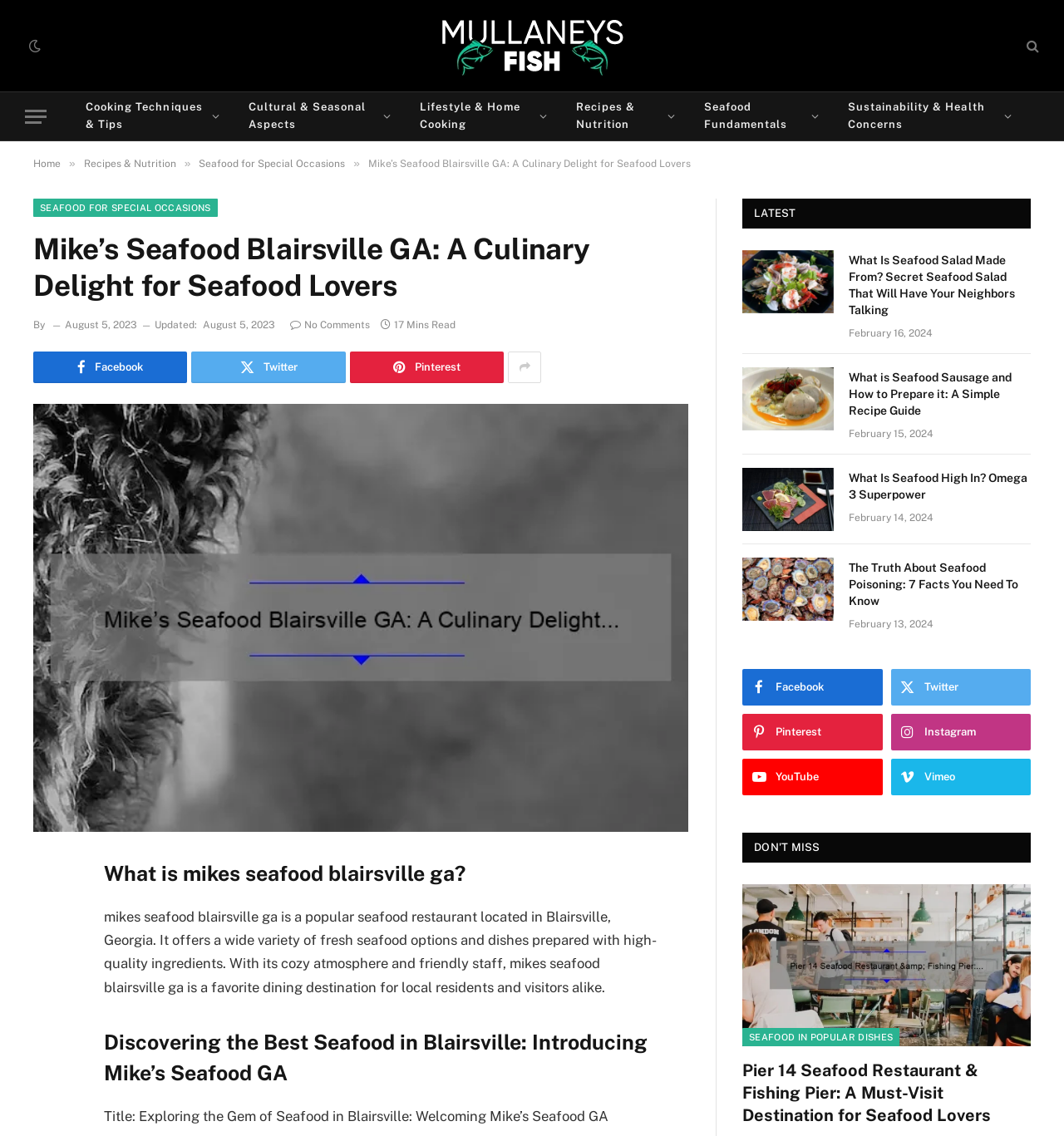Using the information shown in the image, answer the question with as much detail as possible: How many articles are listed under 'LATEST'?

Under the heading 'LATEST', there are four article elements listed, each with a link, image, and time element.